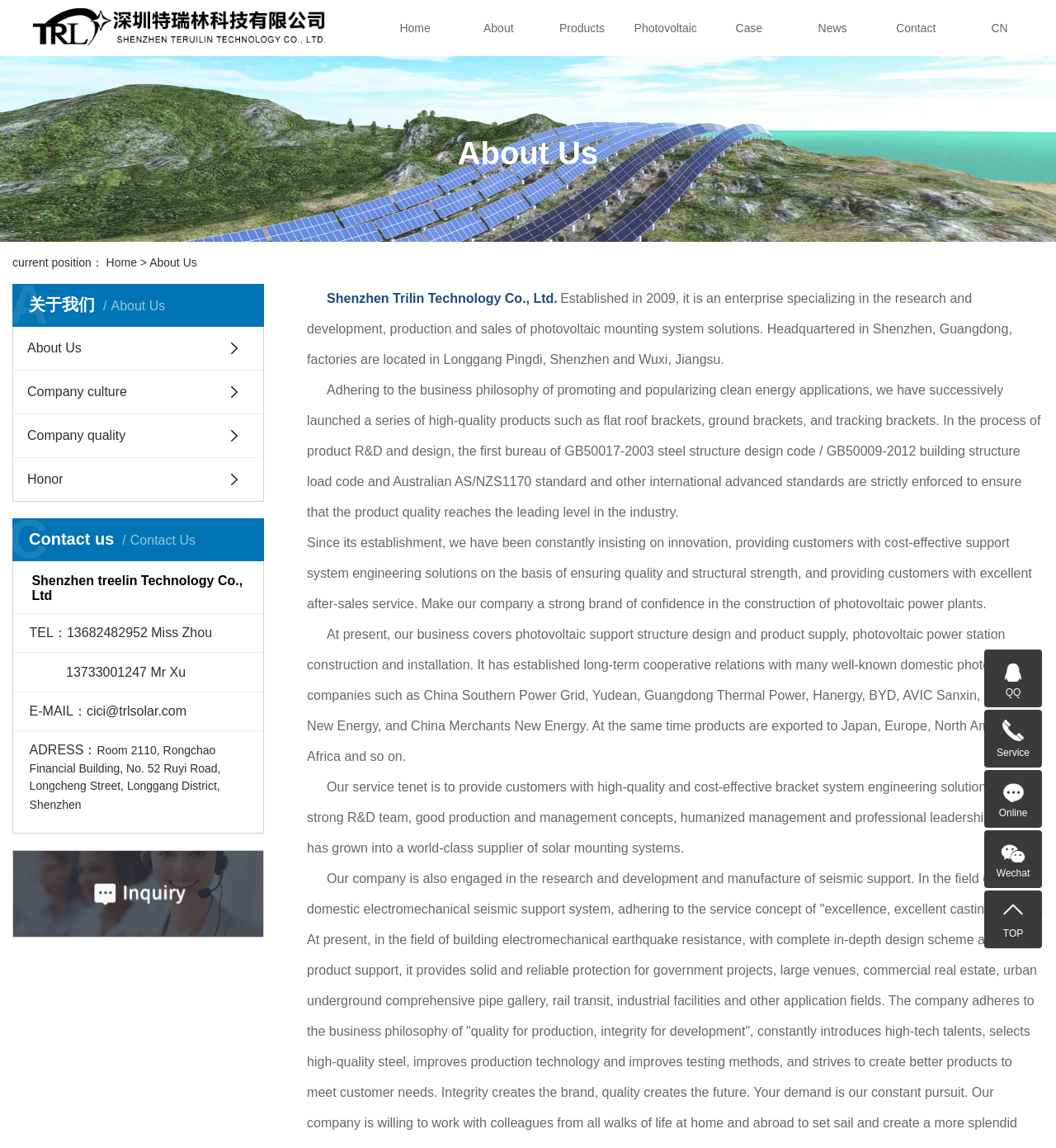Given the description "Company quality", provide the bounding box coordinates of the corresponding UI element.

[0.012, 0.361, 0.25, 0.399]